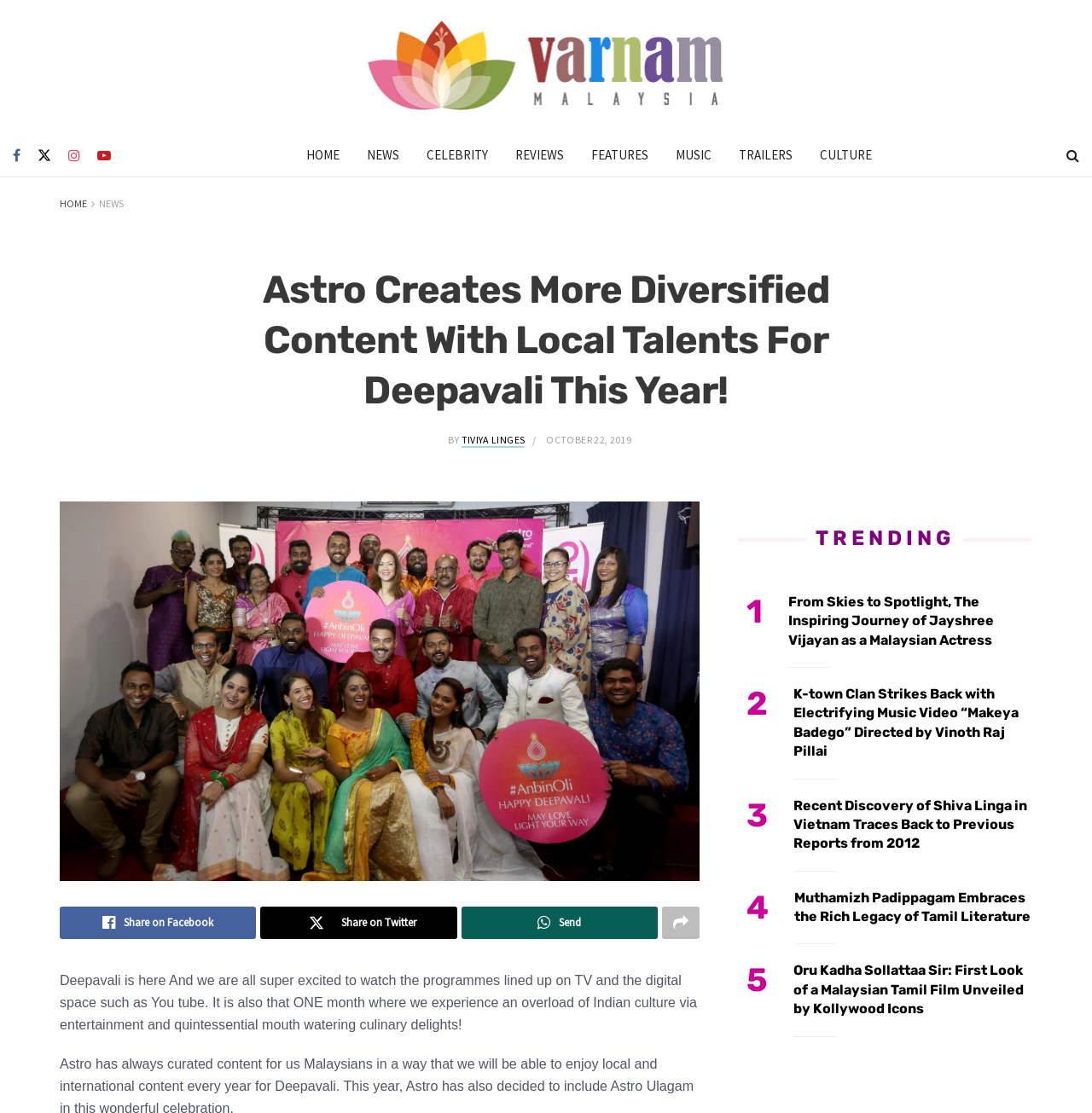Highlight the bounding box coordinates of the element you need to click to perform the following instruction: "Read the article about K-town Clan."

[0.727, 0.615, 0.945, 0.684]